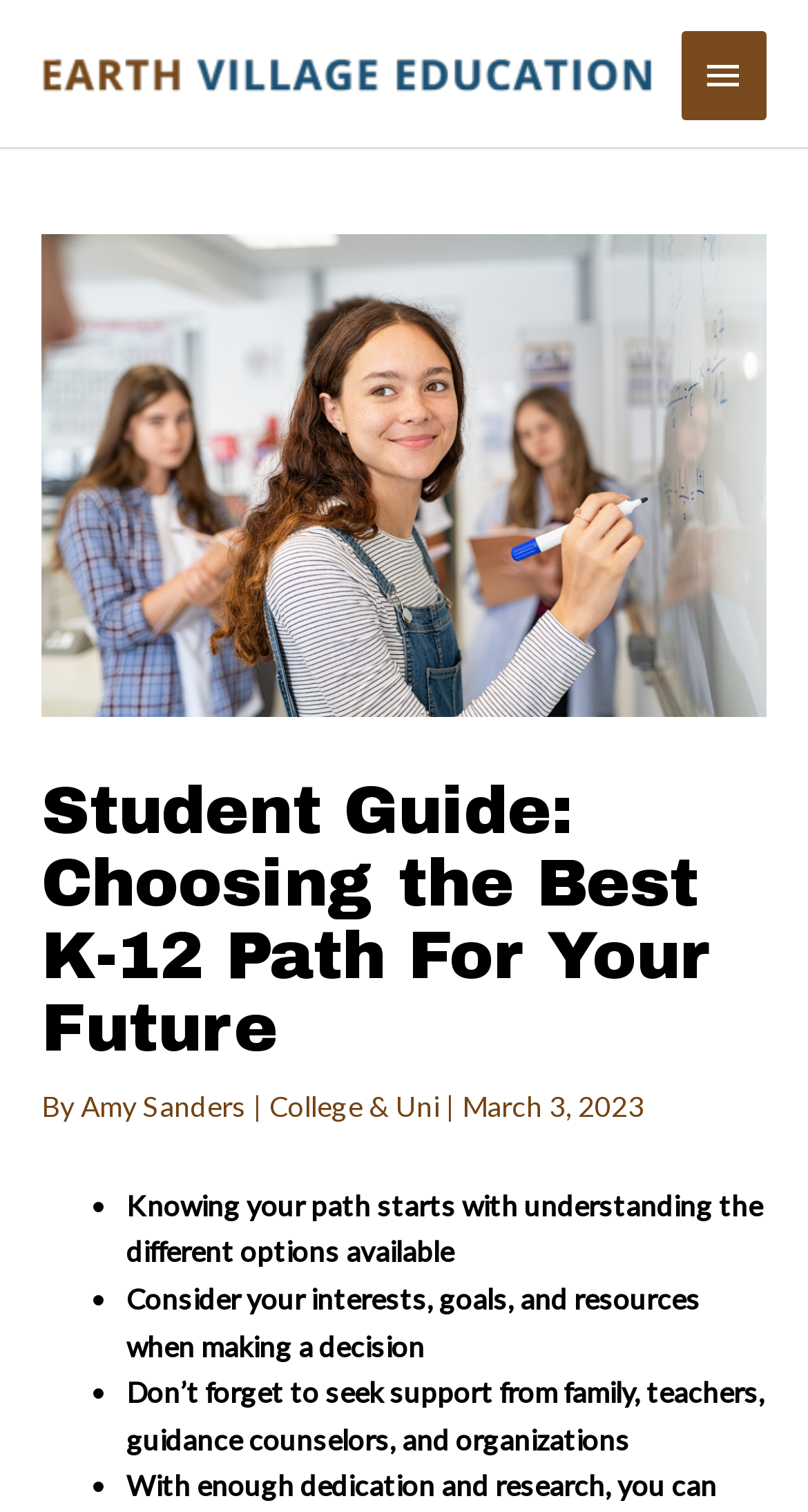What is the date of the article?
Using the image as a reference, answer the question with a short word or phrase.

March 3, 2023